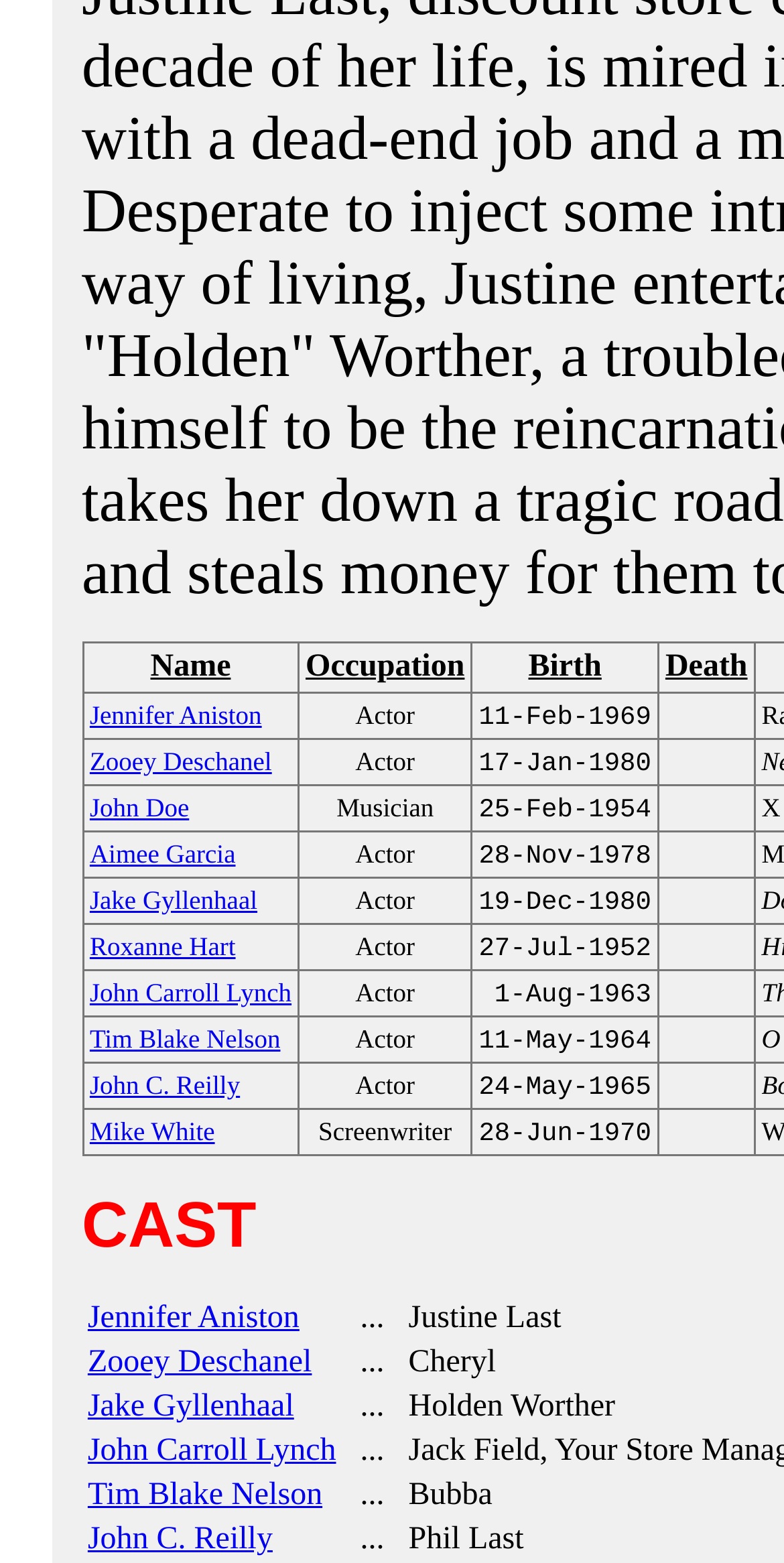What is the occupation of John Doe?
Please elaborate on the answer to the question with detailed information.

I looked for the gridcell containing 'John Doe' and found it in the 'Name' column. Then, I looked for the corresponding gridcell in the 'Occupation' column and found that it says 'Musician'.